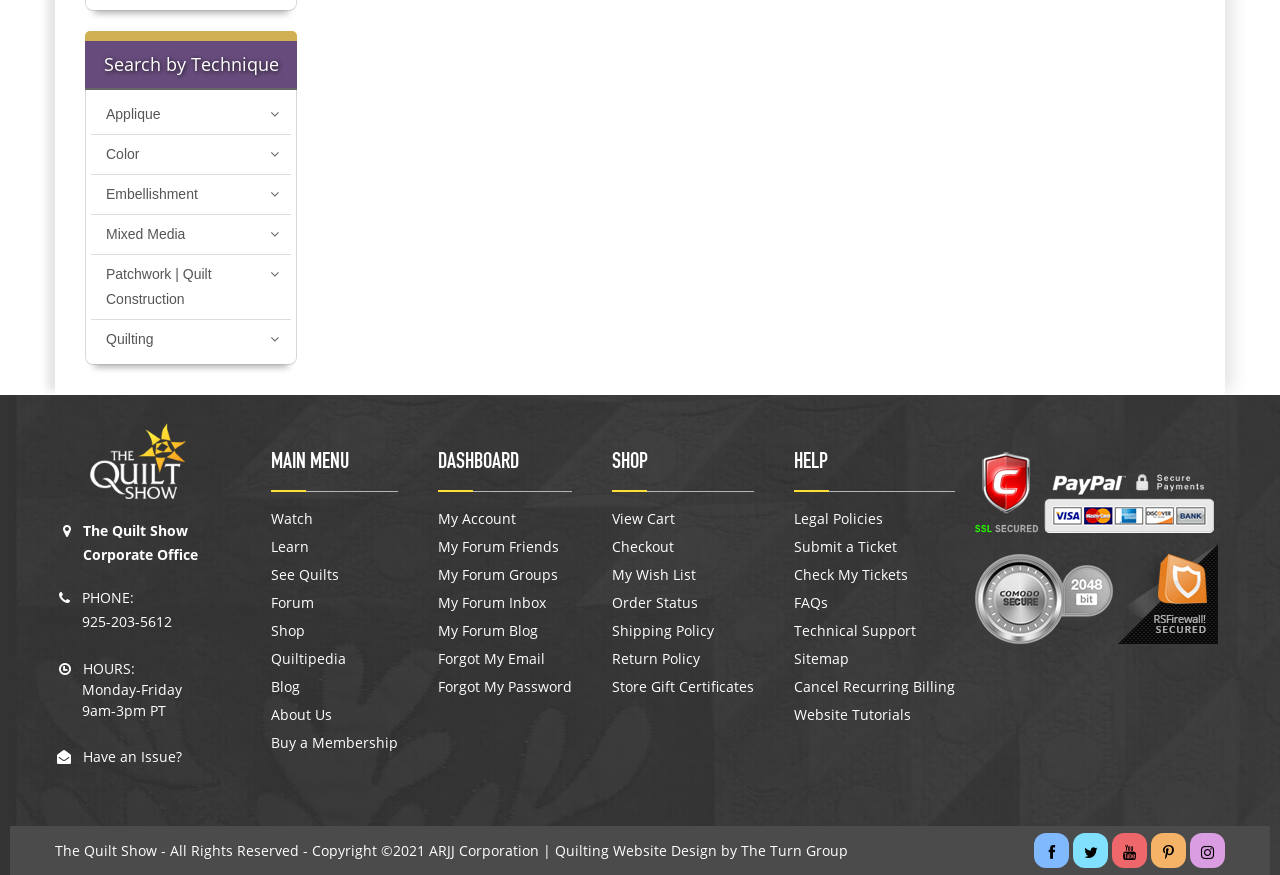Could you locate the bounding box coordinates for the section that should be clicked to accomplish this task: "Click on the 'HOME' link".

None